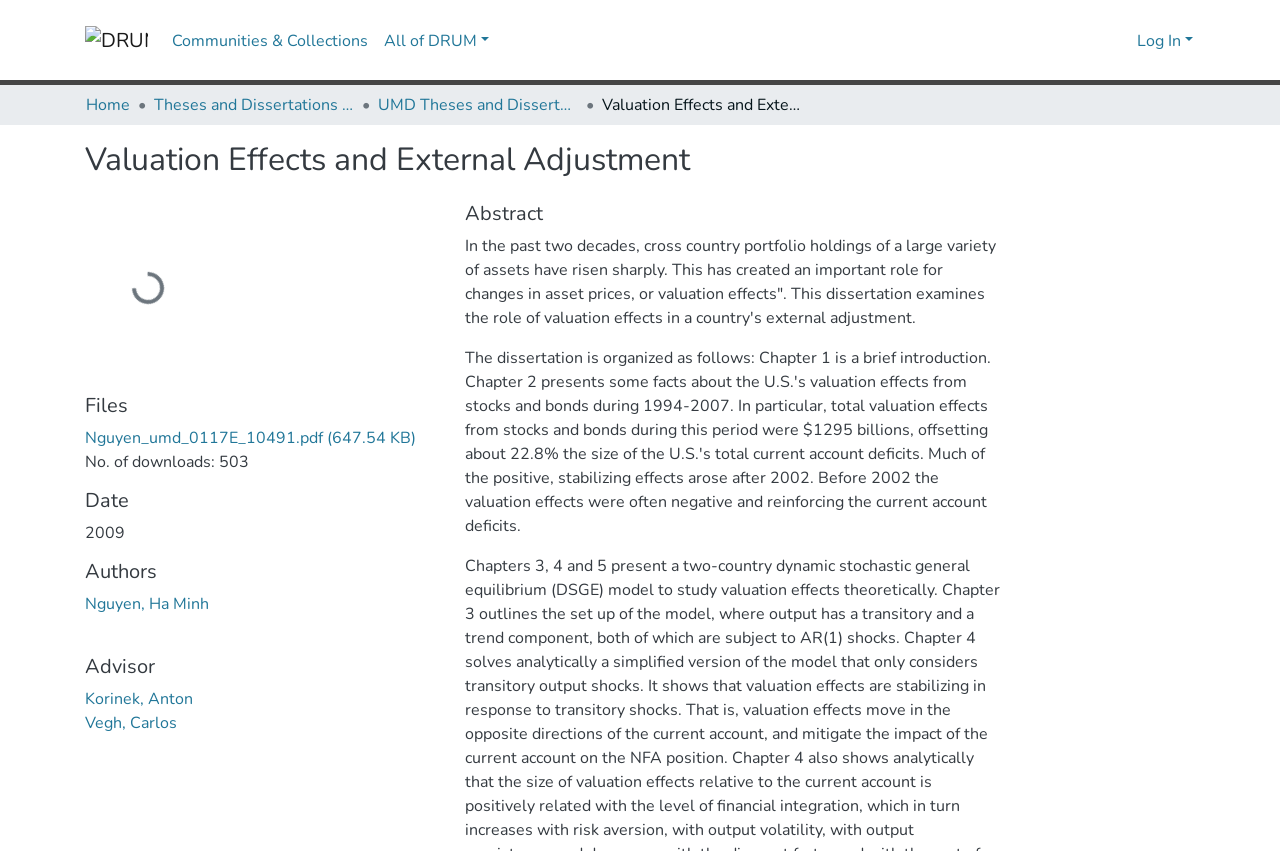Identify the bounding box coordinates of the area you need to click to perform the following instruction: "View the file Nguyen_umd_0117E_10491.pdf".

[0.066, 0.502, 0.325, 0.528]